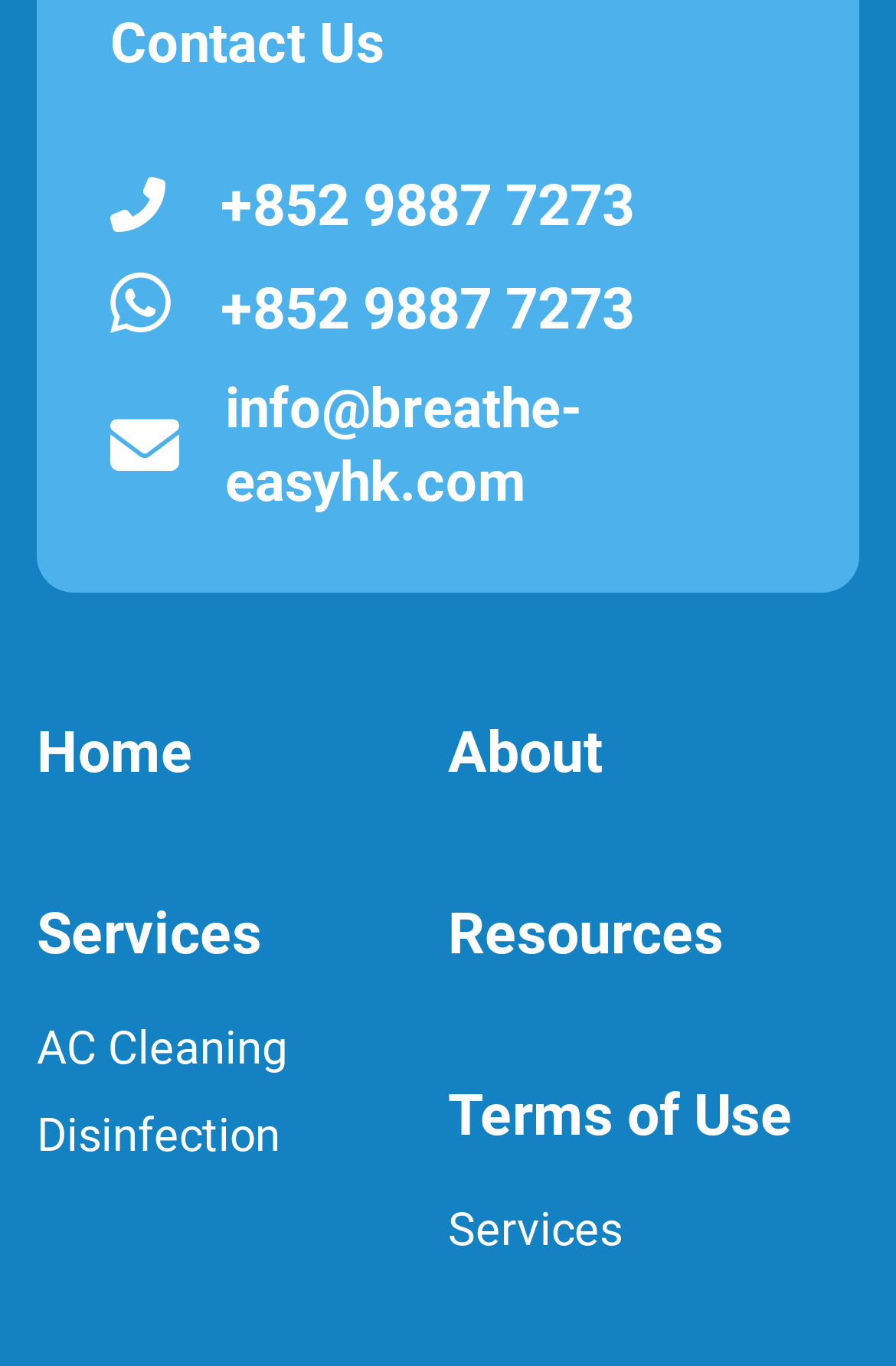How many links are in the top navigation bar?
Using the image as a reference, answer the question with a short word or phrase.

5